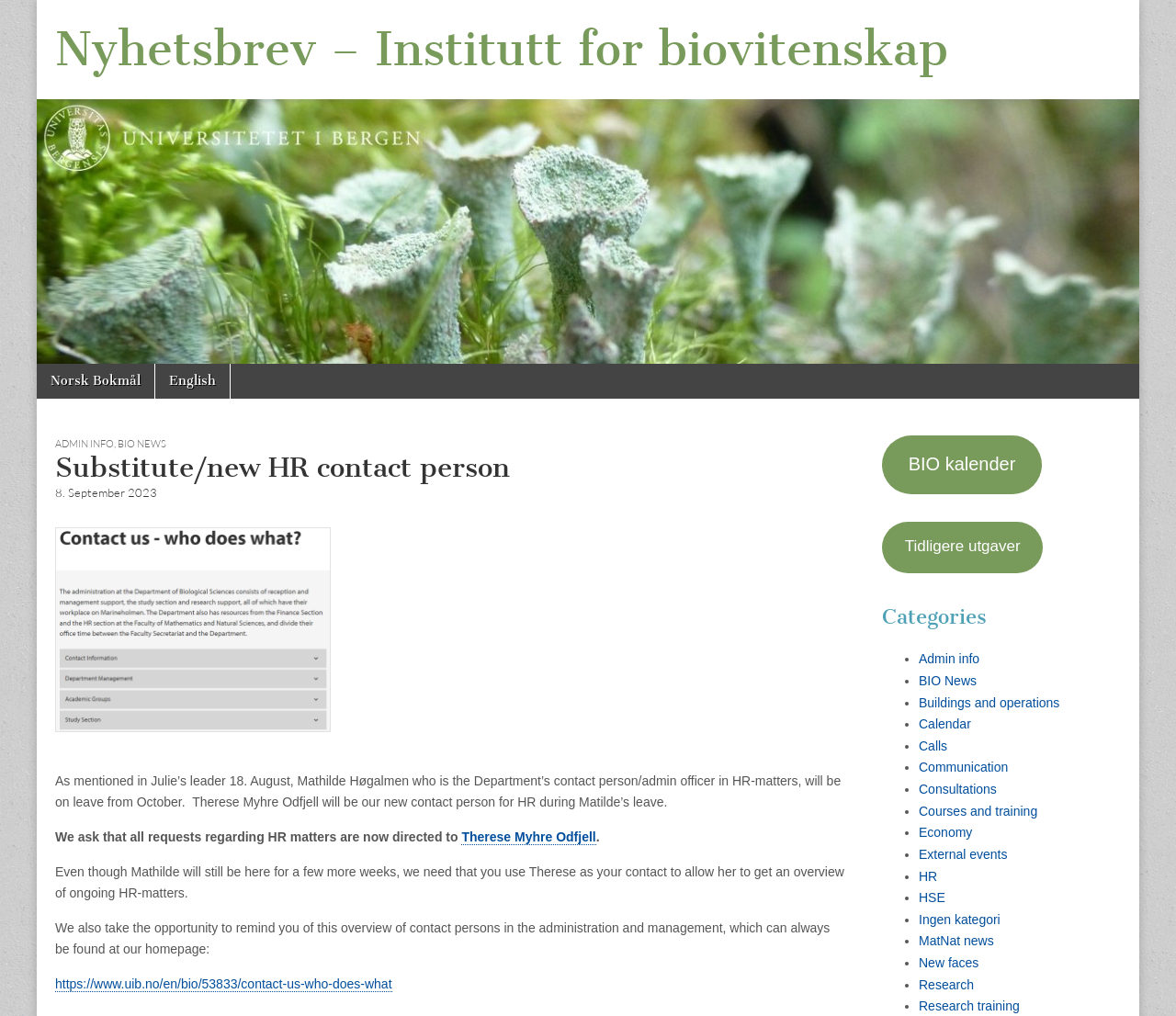What is the new HR contact person? Examine the screenshot and reply using just one word or a brief phrase.

Therese Myhre Odfjell